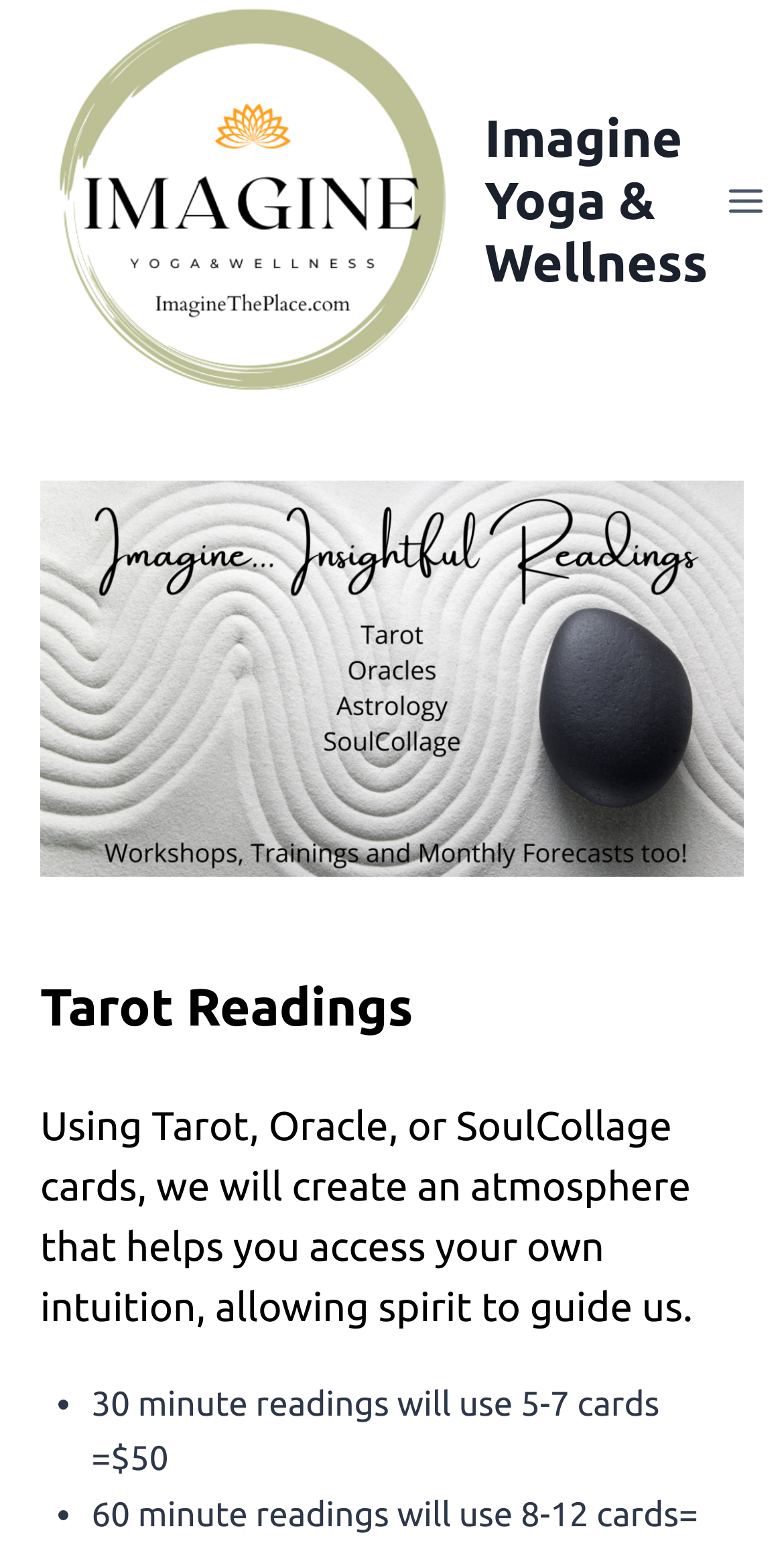What is the name of the yoga and wellness center?
Answer the question based on the image using a single word or a brief phrase.

Imagine Yoga & Wellness